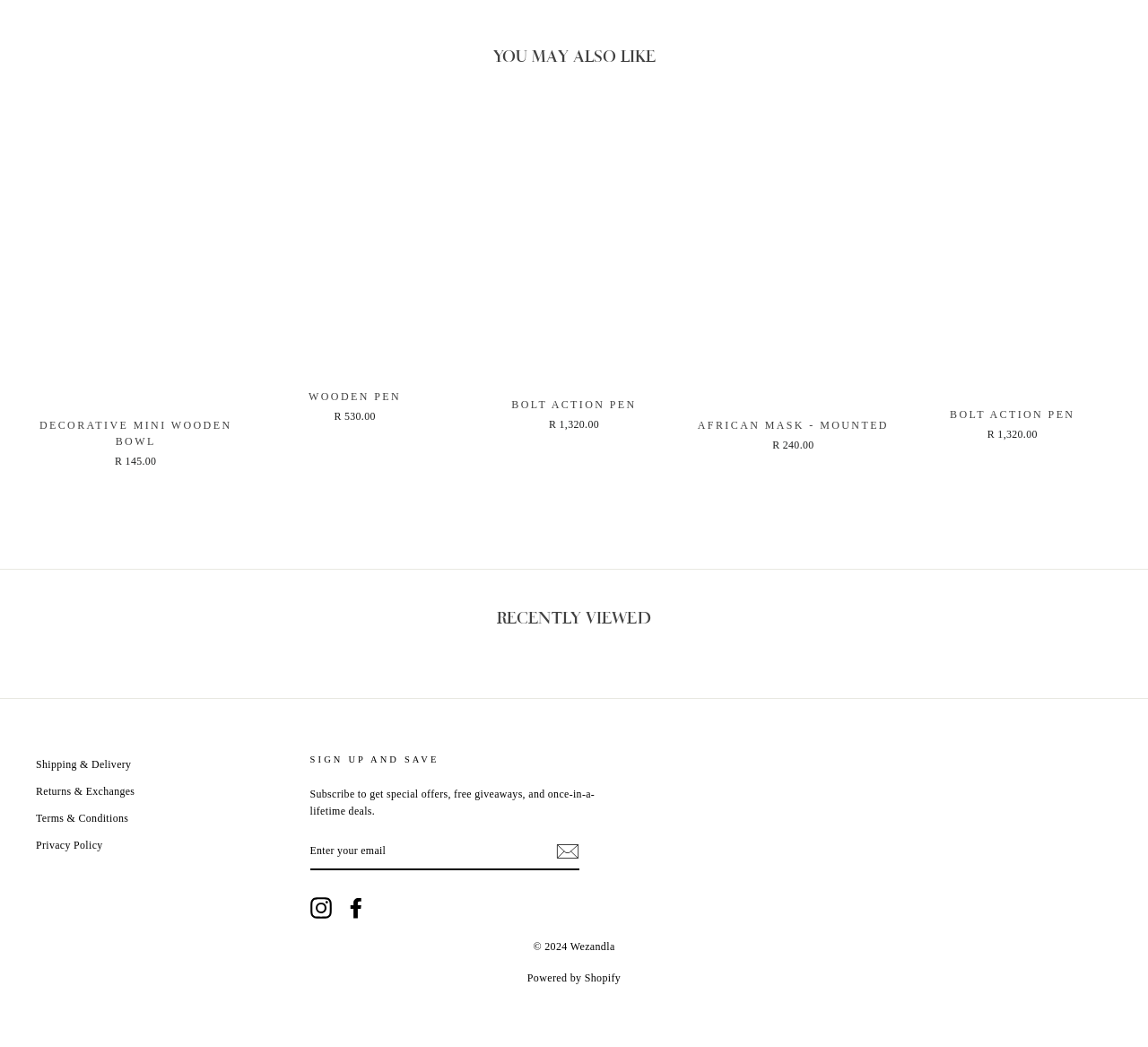By analyzing the image, answer the following question with a detailed response: What is the purpose of the 'Quick view' links?

The 'Quick view' links are likely used to quickly view the details of a product without leaving the current page. This is inferred from the presence of multiple links with similar text and the fact that they are grouped together.